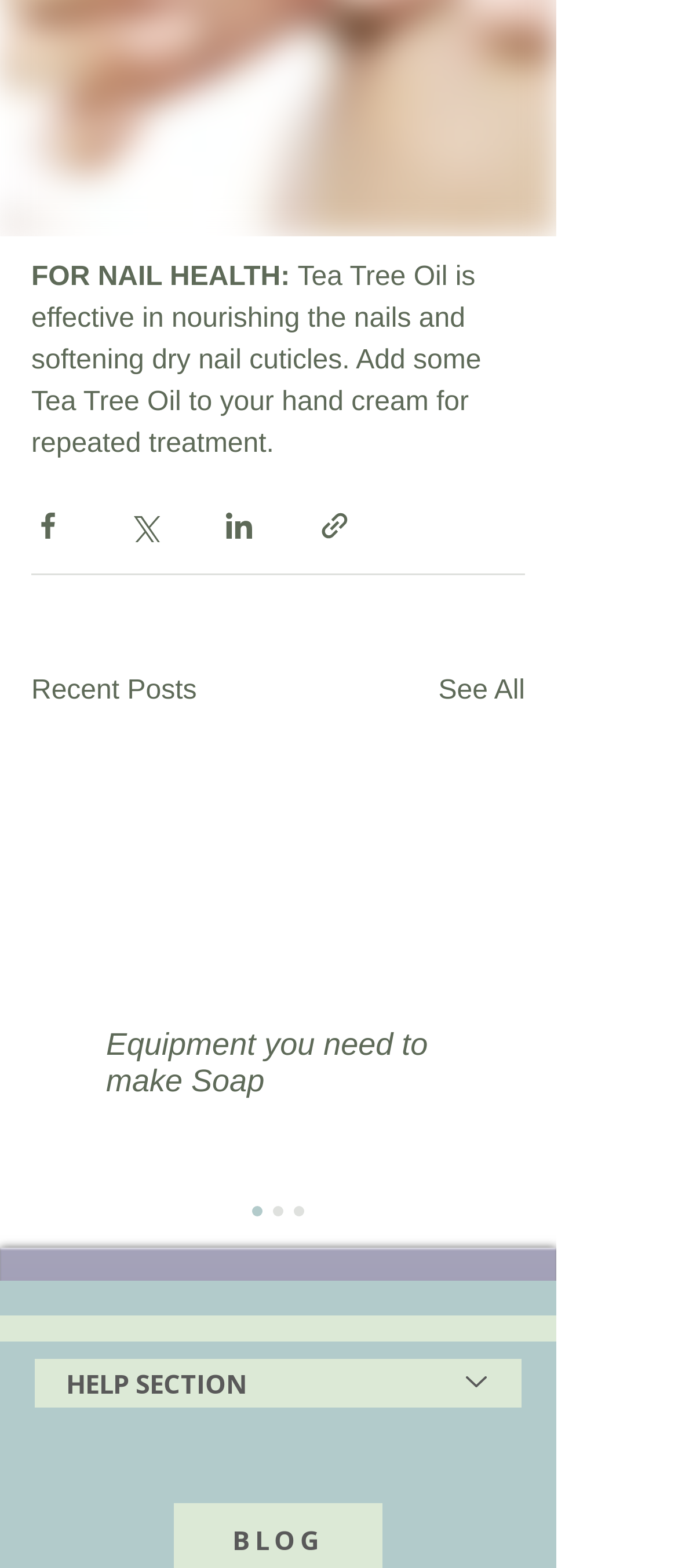What is the section below the share buttons?
Based on the image content, provide your answer in one word or a short phrase.

Recent Posts